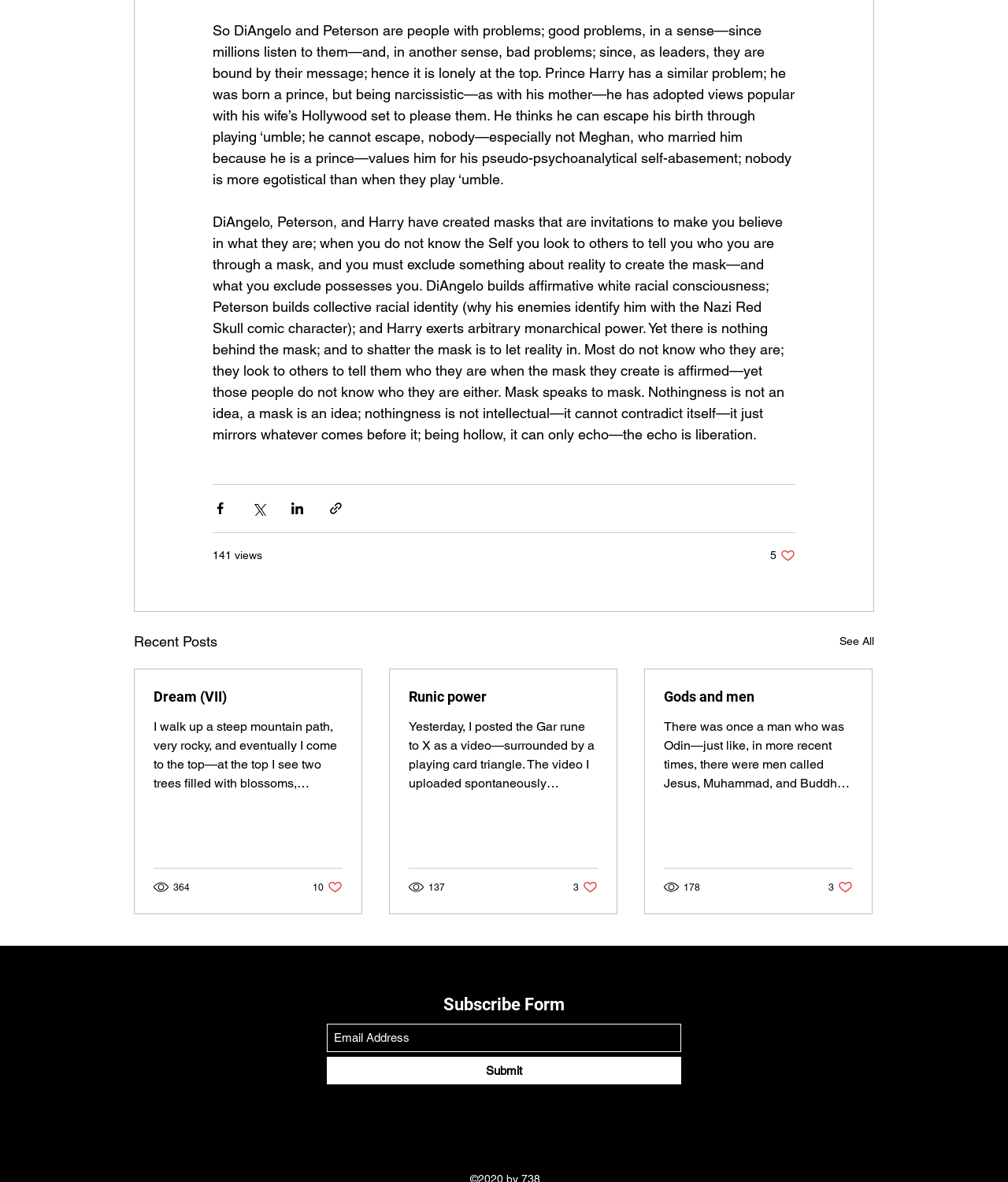How many likes does the third article have?
Provide a concise answer using a single word or phrase based on the image.

3 likes